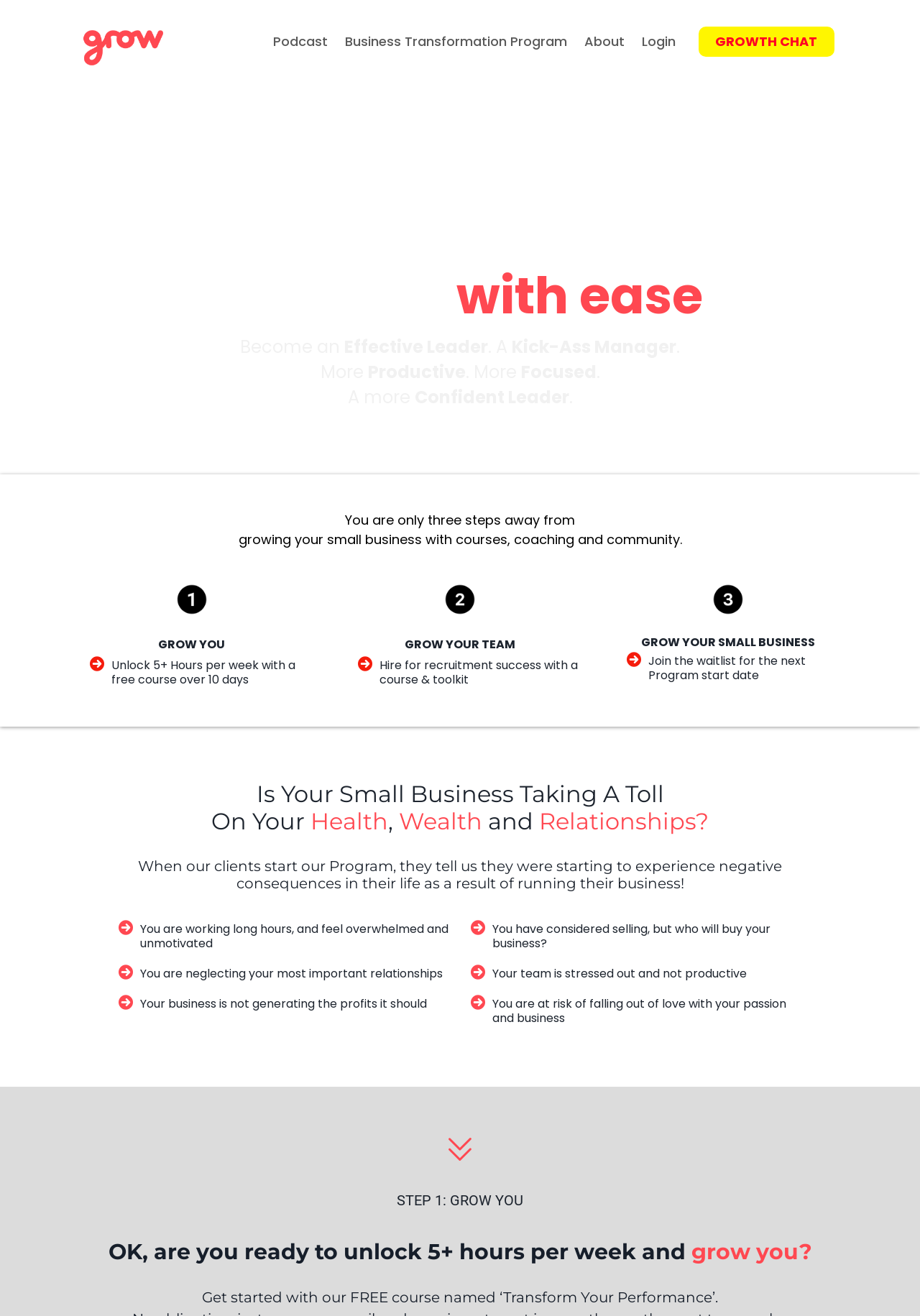What are the three steps to grow a small business?
Look at the image and answer the question with a single word or phrase.

Grow You, Grow Your Team, Grow Your Small Business